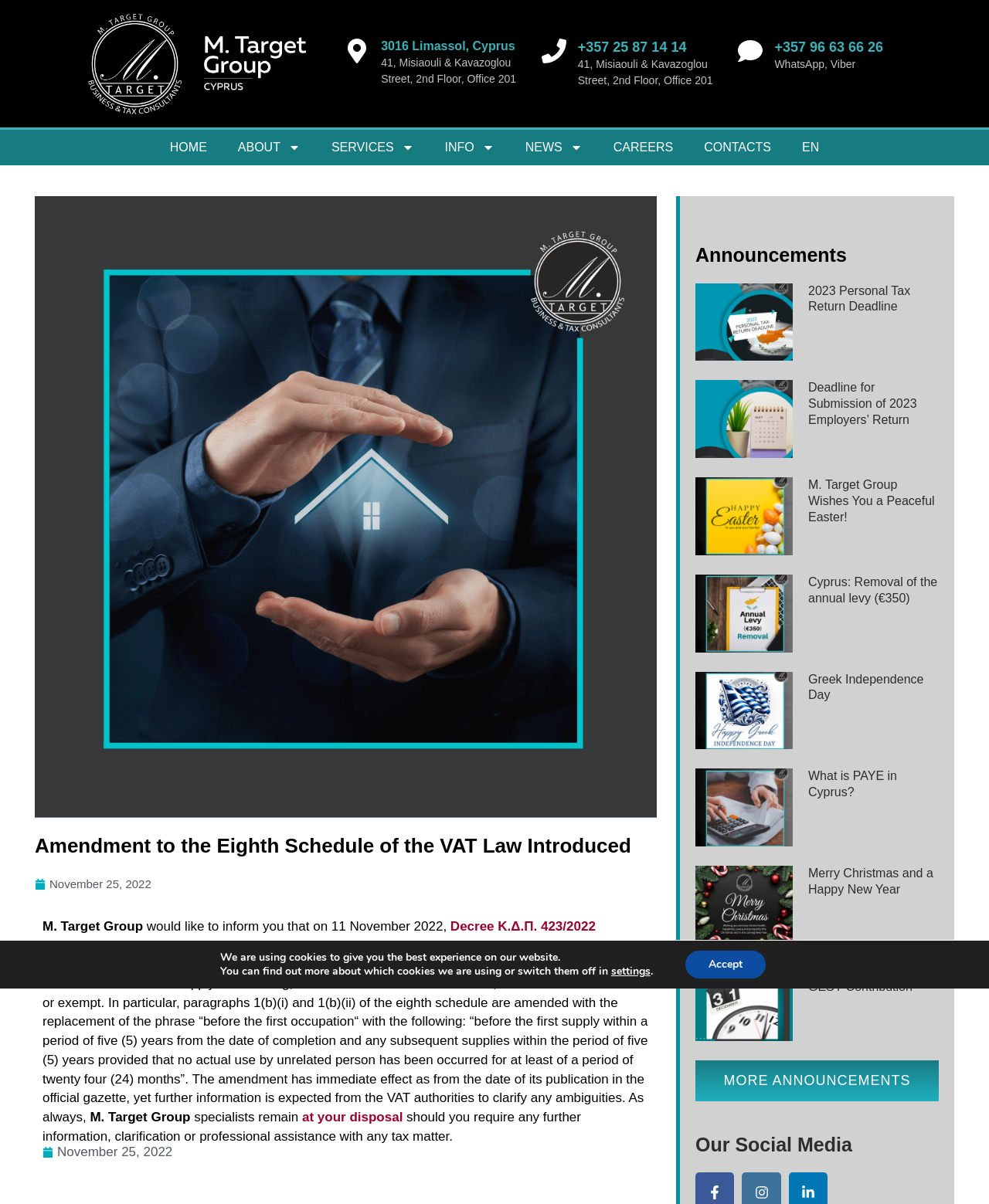Respond with a single word or phrase for the following question: 
What is the phone number of M. Target Group?

+357 25 87 14 14